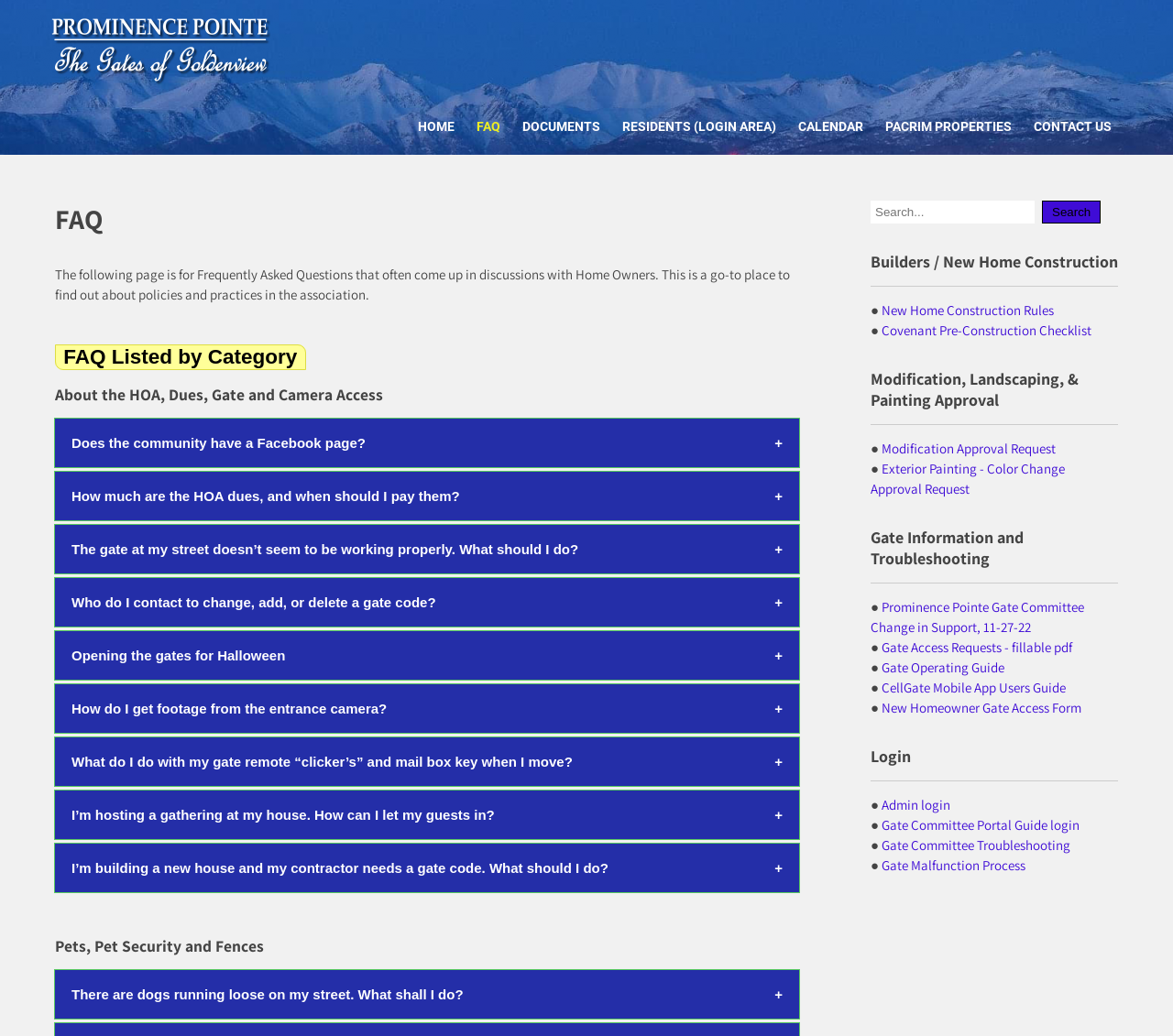Please identify the bounding box coordinates for the region that you need to click to follow this instruction: "Click the 'HOME' link".

[0.356, 0.095, 0.388, 0.149]